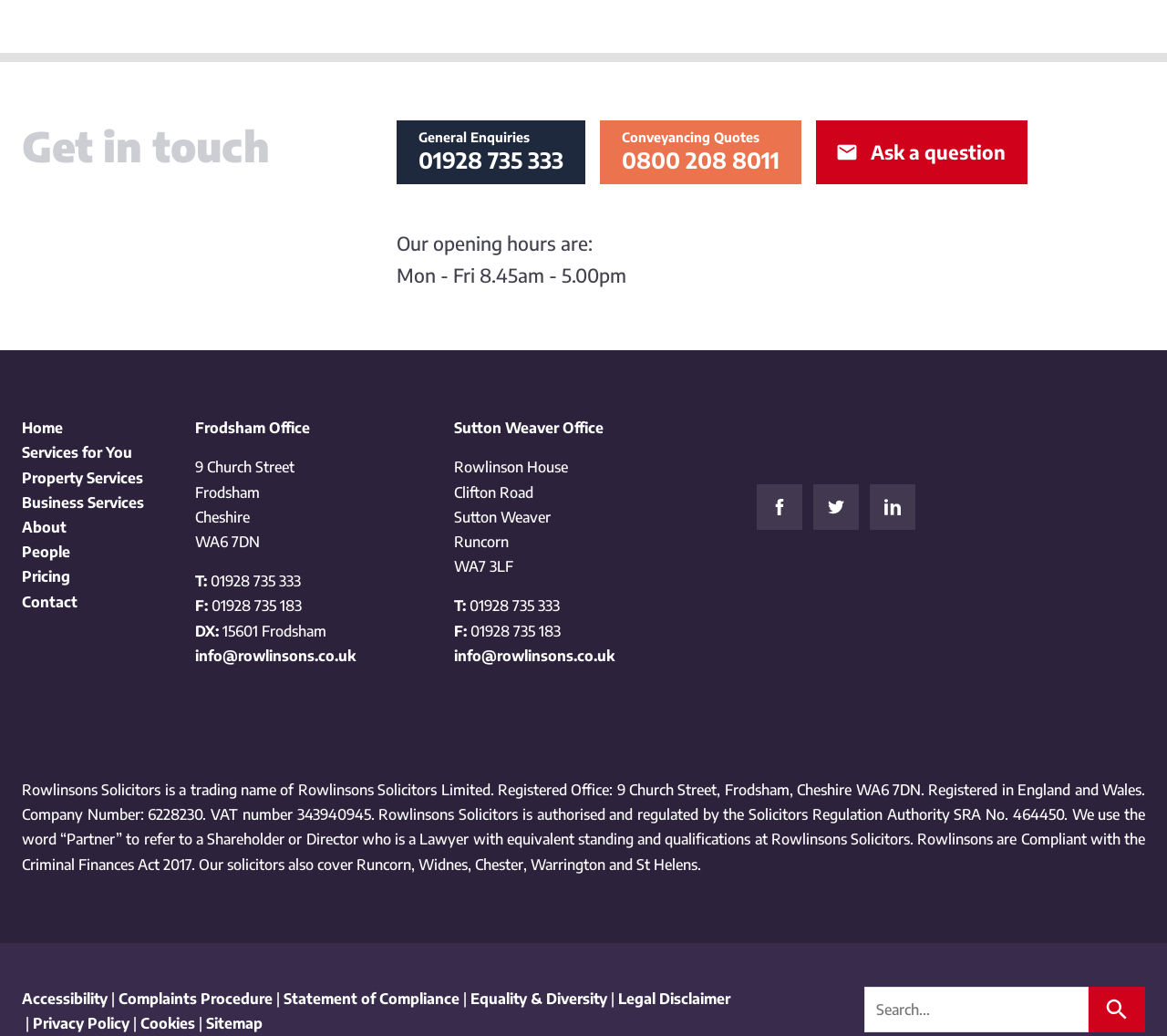Determine the bounding box coordinates for the element that should be clicked to follow this instruction: "Click the 'Get in touch' button". The coordinates should be given as four float numbers between 0 and 1, in the format [left, top, right, bottom].

[0.019, 0.116, 0.231, 0.165]